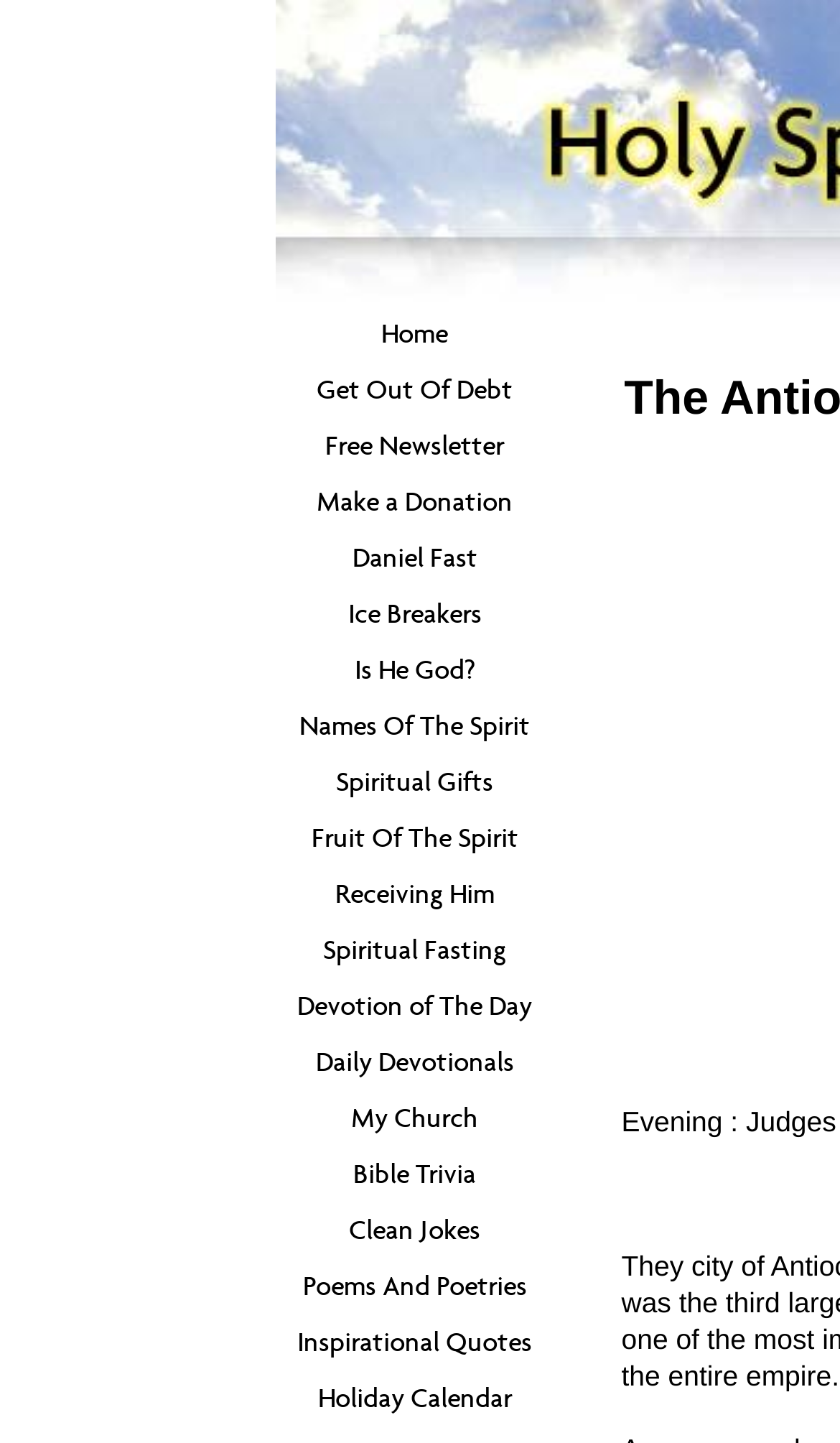Show the bounding box coordinates of the element that should be clicked to complete the task: "Check the plagiarism scanner".

None